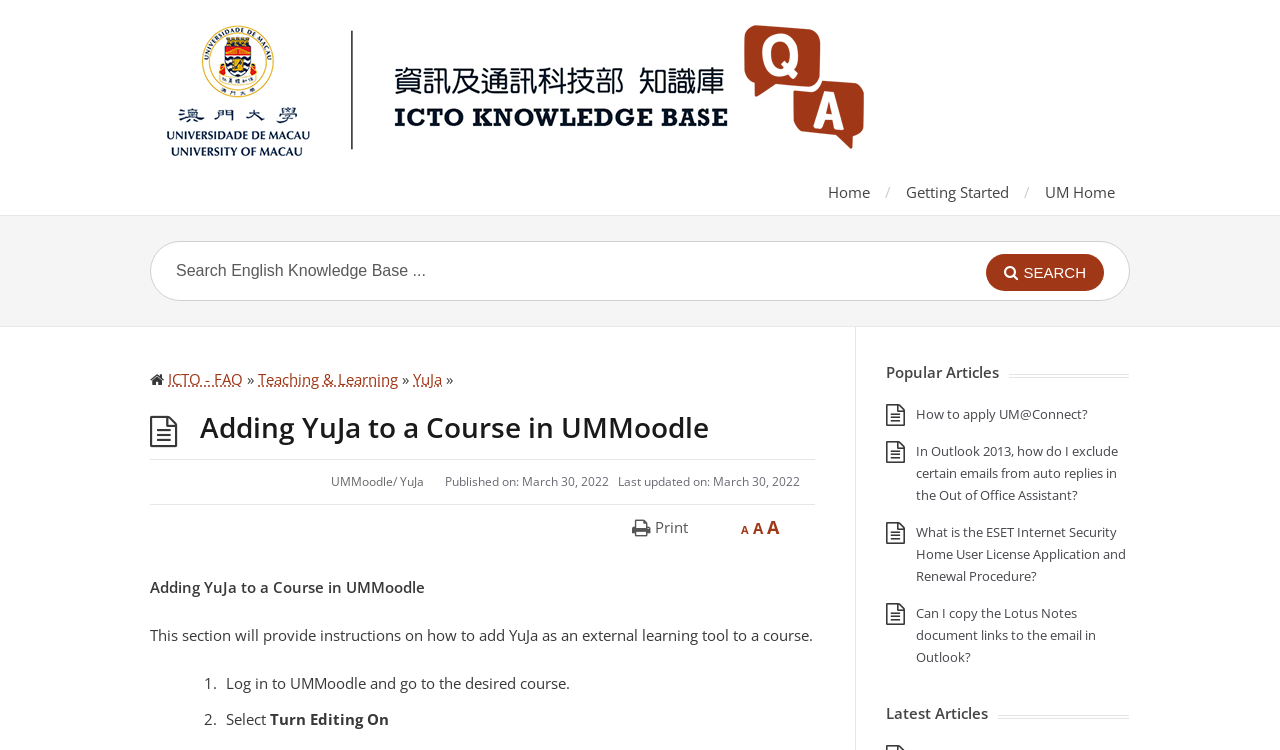Please identify the bounding box coordinates of the area that needs to be clicked to fulfill the following instruction: "Read Popular Articles."

[0.692, 0.481, 0.882, 0.504]